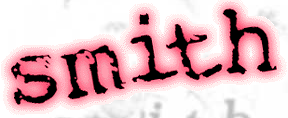Describe all significant details and elements found in the image.

This image features the name "Smith" prominently displayed in a bold, artistic font, characterized by an edgy, graffiti-style design. The text is rendered in black with a glowing red outline, emphasizing its striking presence against a lighter, textured background. This visual style reflects the dynamic and avant-garde nature of the contemporary artist and poet Steven B. Smith, known for his innovative contributions to the Cleveland art scene and his founding of the underground zine "ArtCrimes." The graphic design mirrors the themes of rebellion and creativity that are central to Smith's work, resonating with his reputation as a transgressive artist and passionate advocate for independent literature and art.